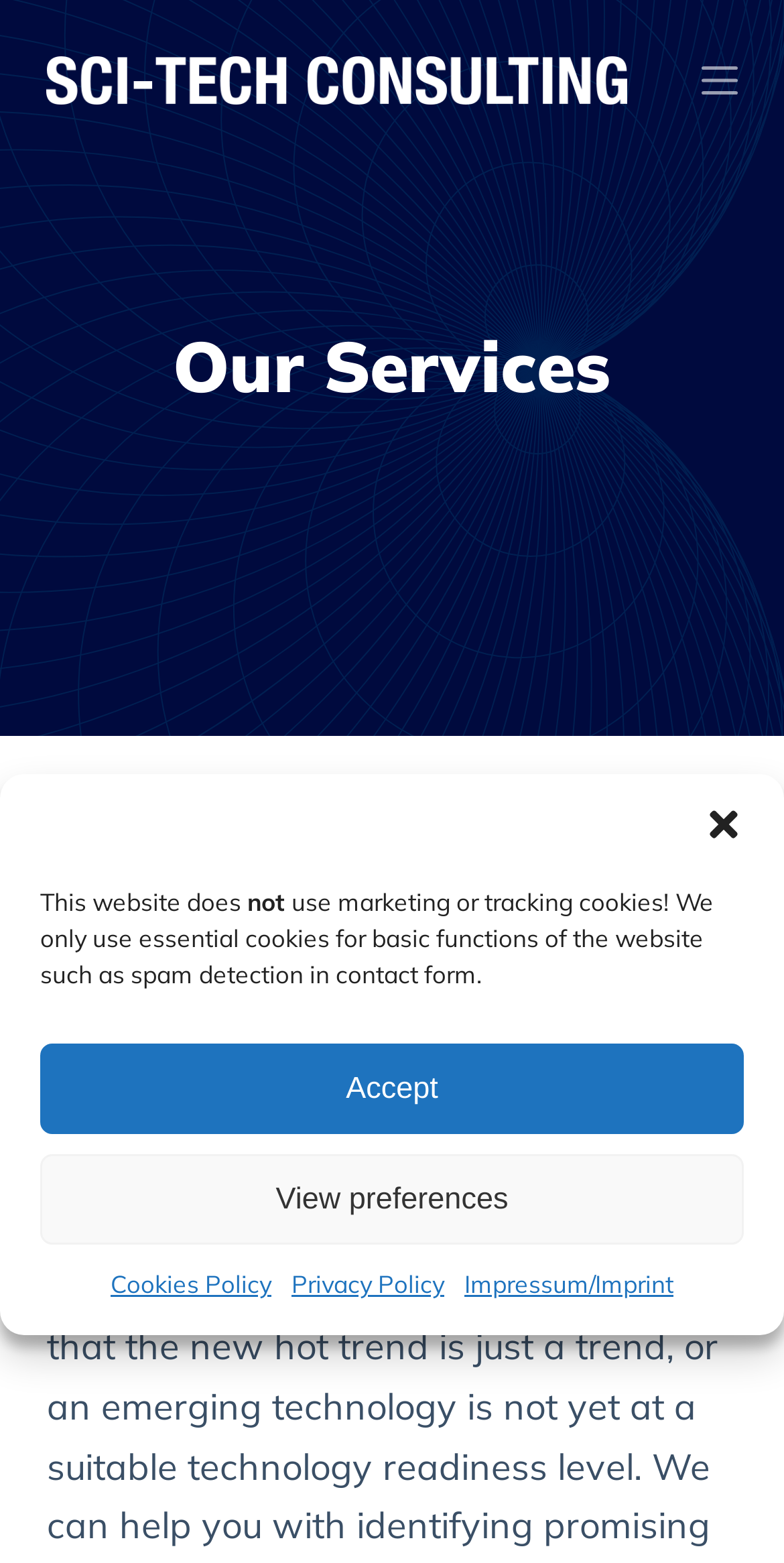Please find the bounding box coordinates of the element that needs to be clicked to perform the following instruction: "skip to content". The bounding box coordinates should be four float numbers between 0 and 1, represented as [left, top, right, bottom].

[0.0, 0.0, 0.103, 0.026]